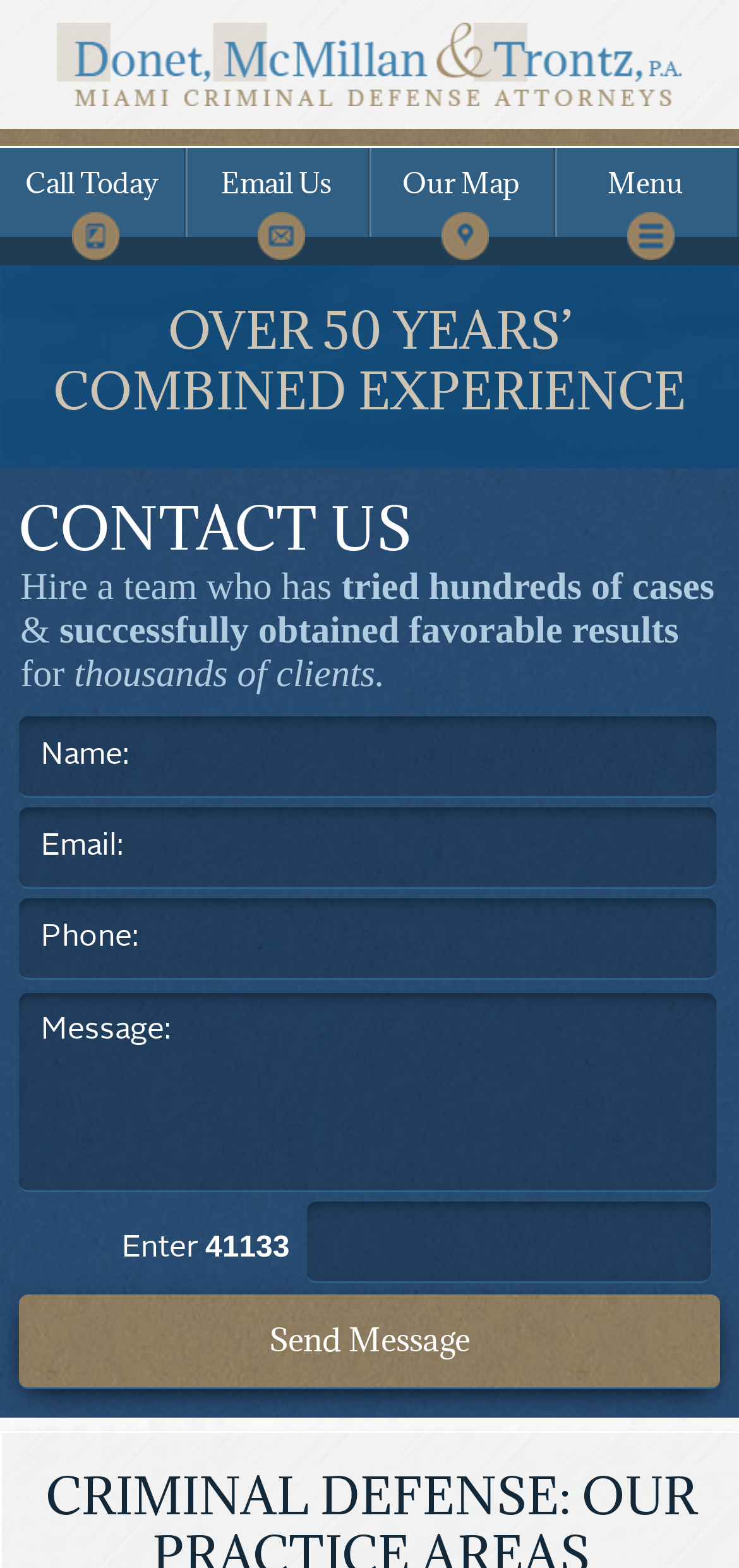Please find the bounding box coordinates for the clickable element needed to perform this instruction: "Click Send Message".

[0.025, 0.826, 0.975, 0.886]